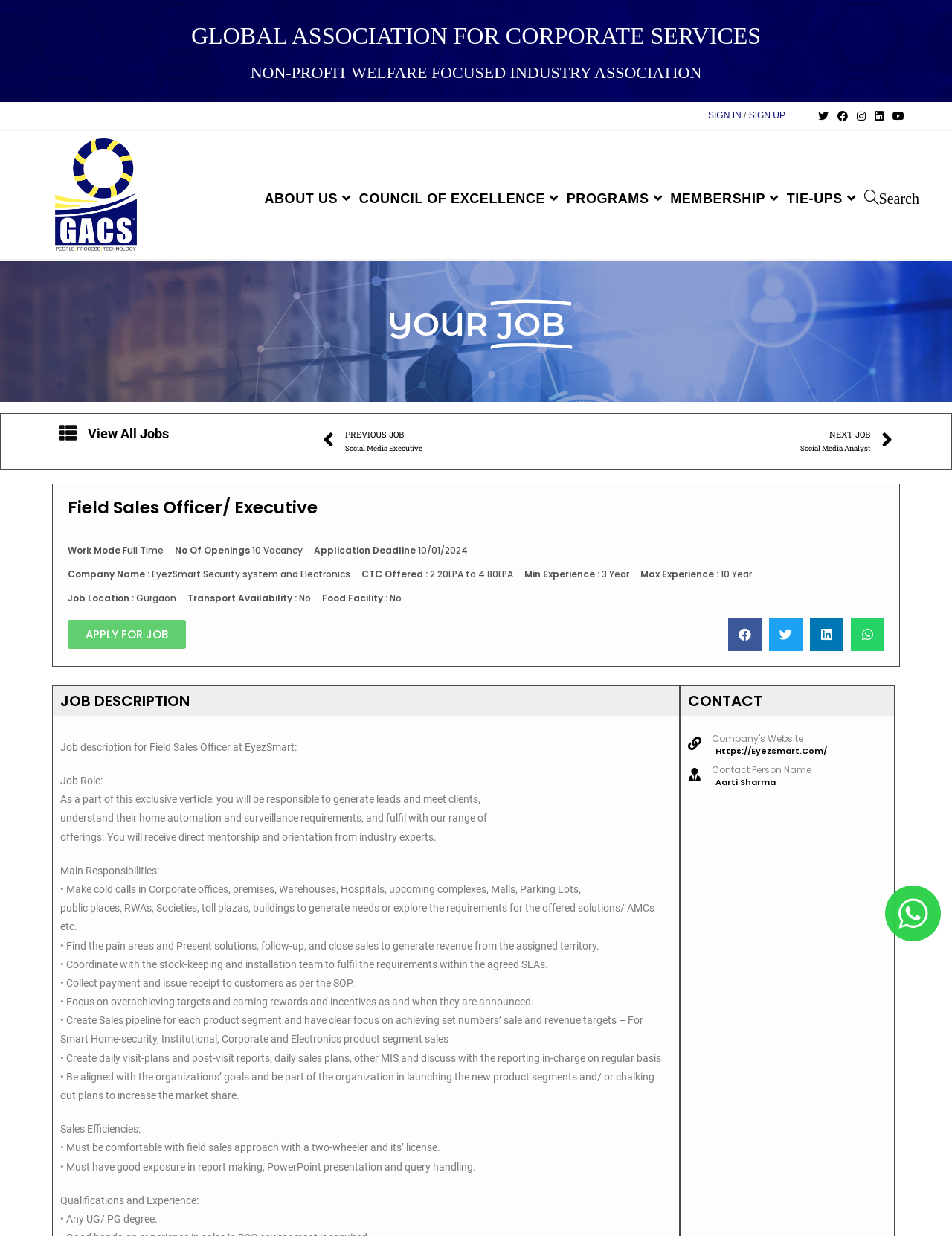Please provide a detailed answer to the question below based on the screenshot: 
What is the application deadline for the job?

I found the application deadline by looking at the heading 'Application Deadline' in the job description section, which mentions '10/01/2024'.